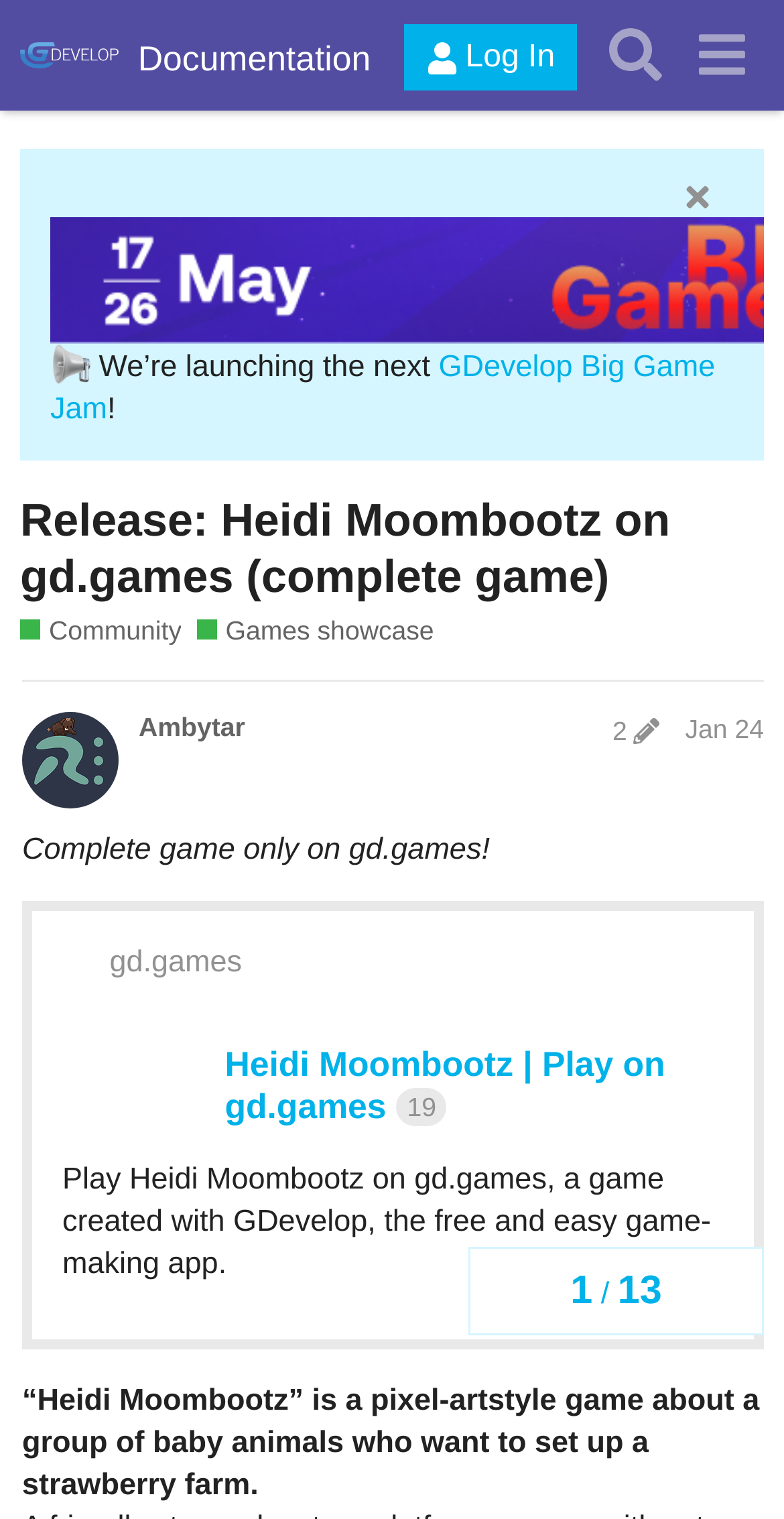Please find the bounding box coordinates of the section that needs to be clicked to achieve this instruction: "Sign up for the newsletter".

None